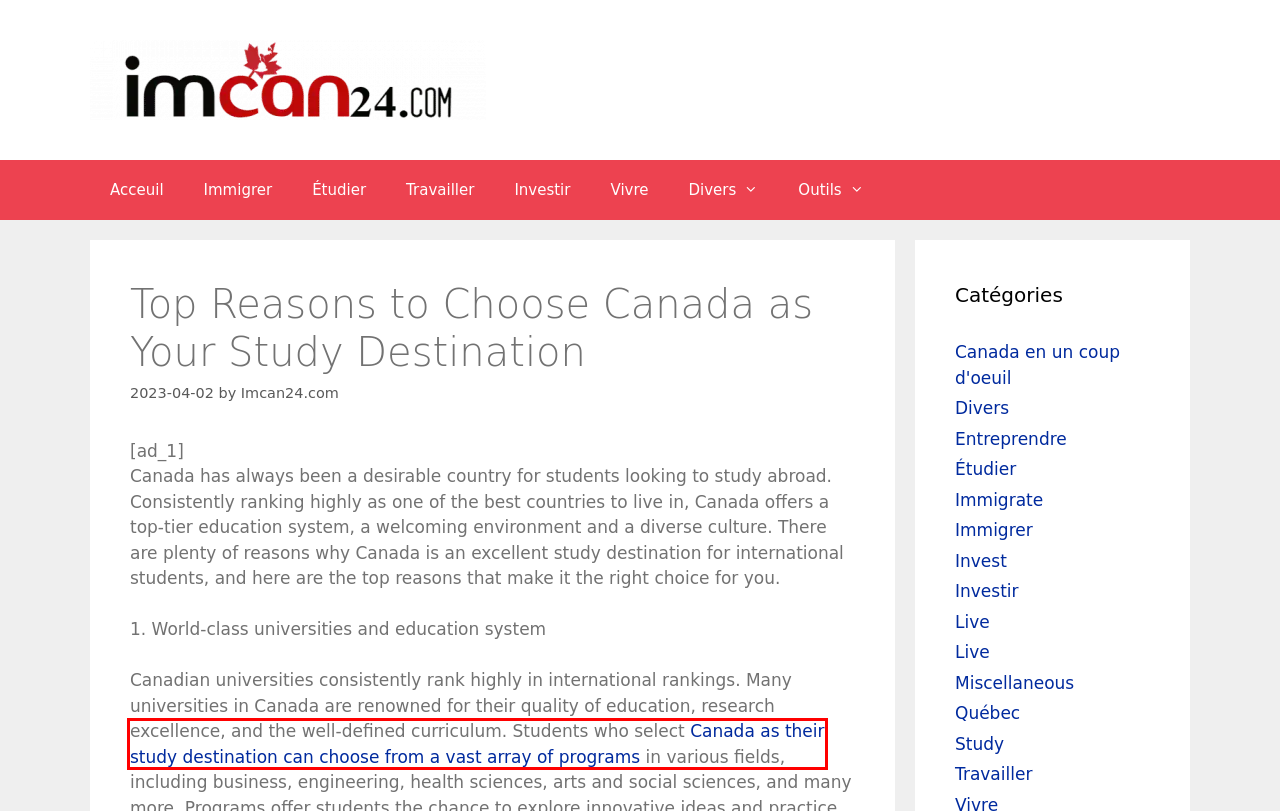Given a screenshot of a webpage with a red bounding box highlighting a UI element, determine which webpage description best matches the new webpage that appears after clicking the highlighted element. Here are the candidates:
A. Invest
B. Travailler
C. Étudier
D. Imcan24.com
E. Navigating Canada’s Spousal or Common-Law Partner Sponsorship Program for Migration
F. Live
G. Immigrate
H. Study

E